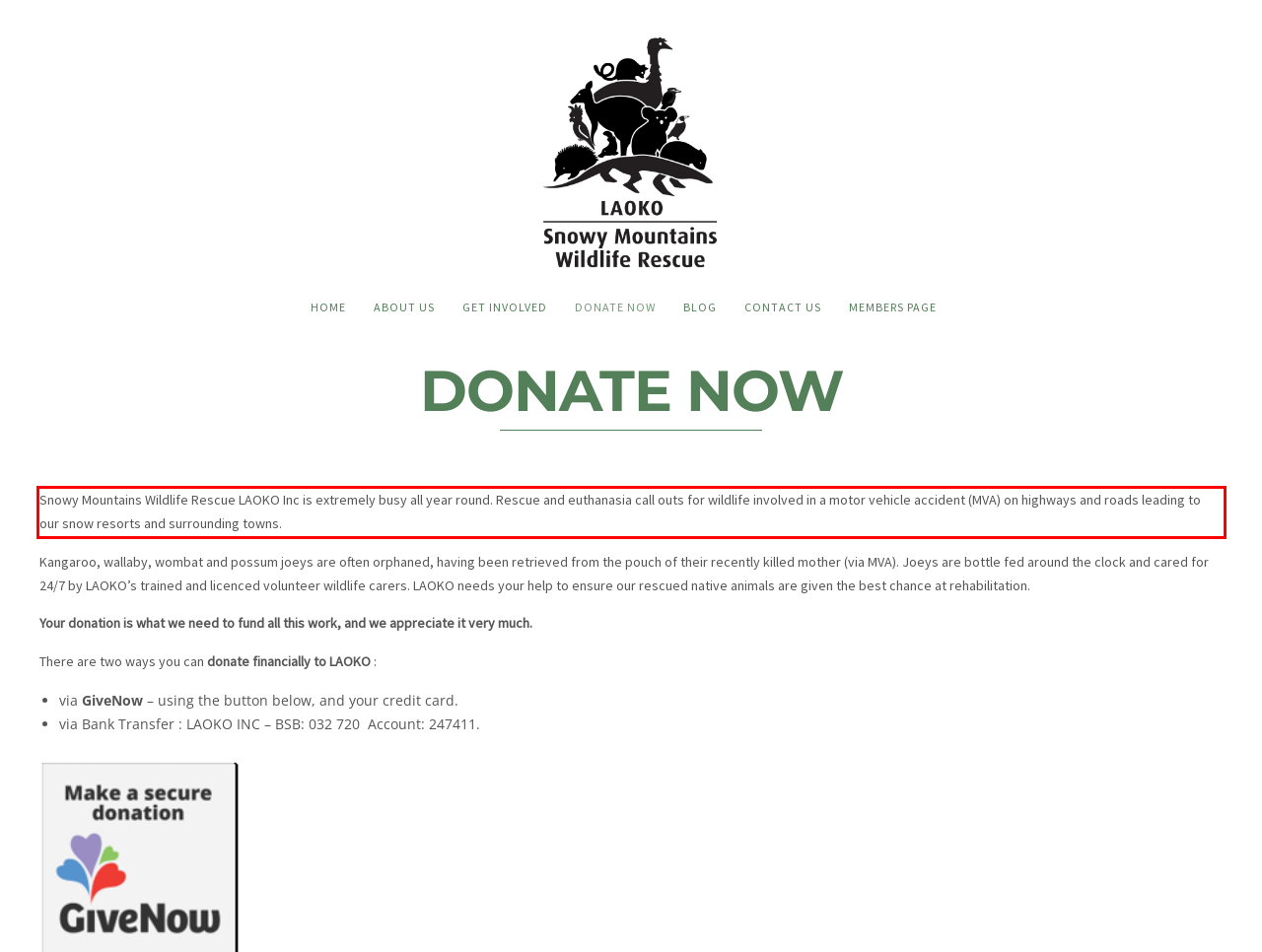There is a UI element on the webpage screenshot marked by a red bounding box. Extract and generate the text content from within this red box.

Snowy Mountains Wildlife Rescue LAOKO Inc is extremely busy all year round. Rescue and euthanasia call outs for wildlife involved in a motor vehicle accident (MVA) on highways and roads leading to our snow resorts and surrounding towns.